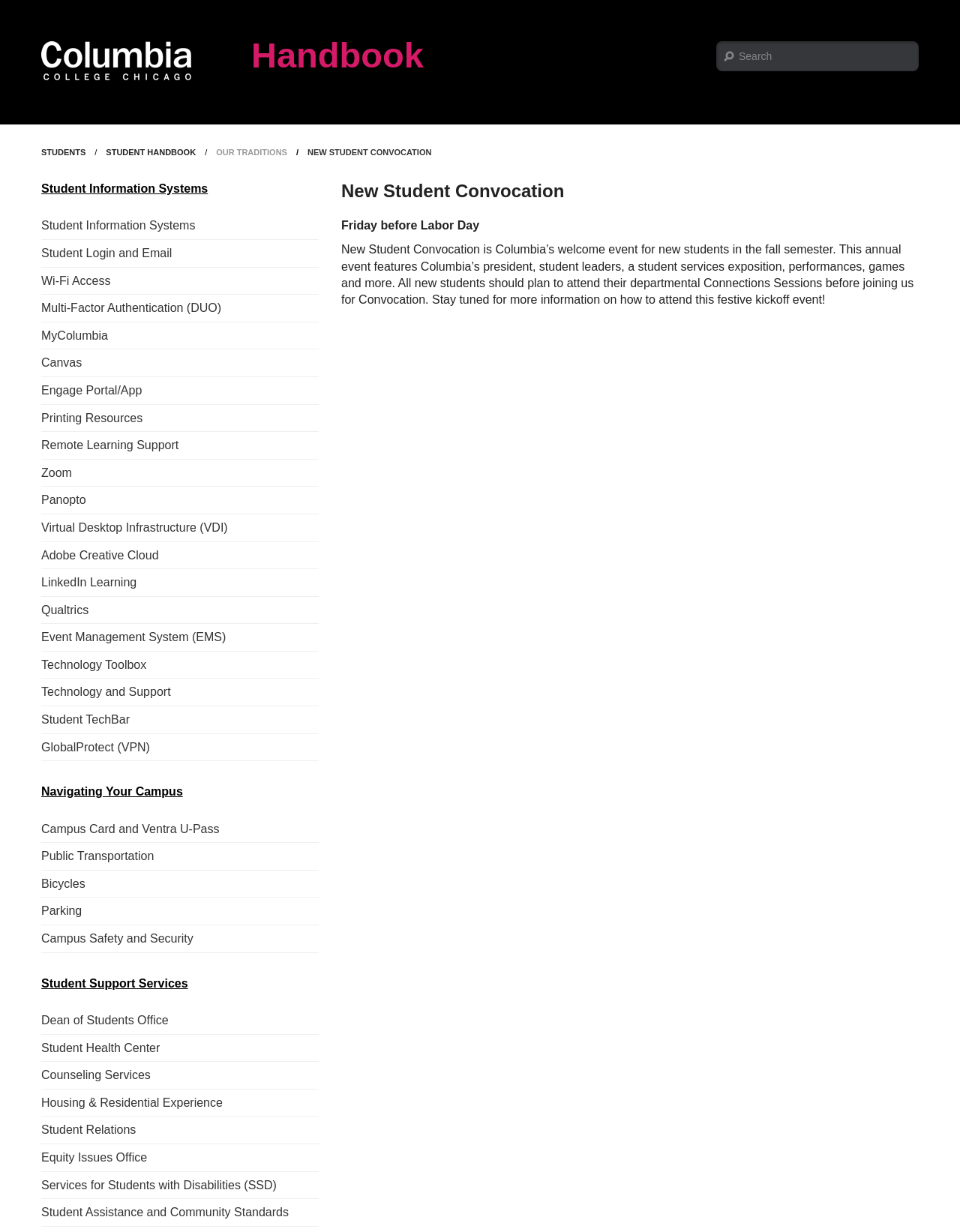Identify the bounding box for the element characterized by the following description: "Student Assistance and Community Standards".

[0.043, 0.973, 0.332, 0.996]